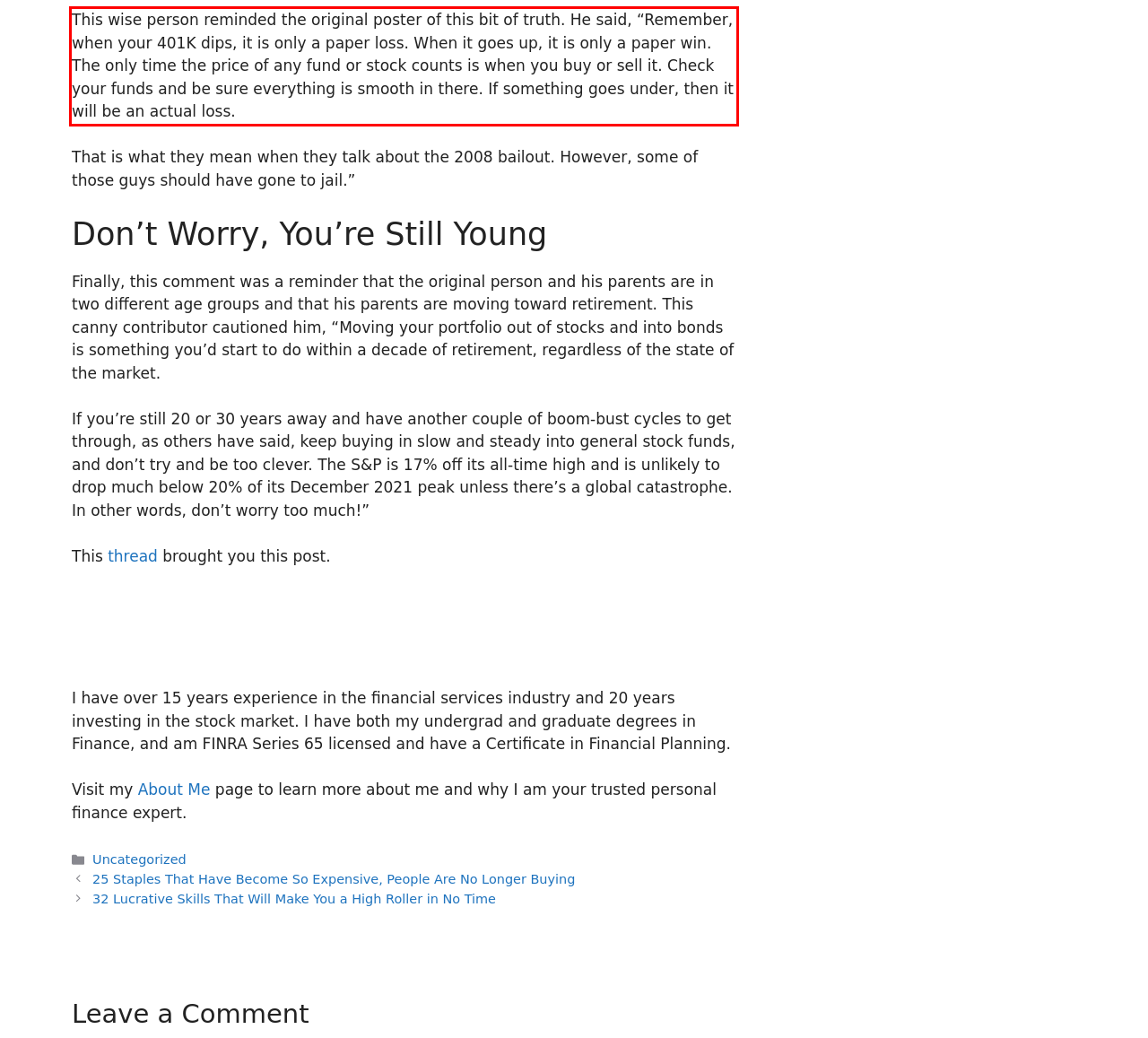Look at the screenshot of the webpage, locate the red rectangle bounding box, and generate the text content that it contains.

This wise person reminded the original poster of this bit of truth. He said, “Remember, when your 401K dips, it is only a paper loss. When it goes up, it is only a paper win. The only time the price of any fund or stock counts is when you buy or sell it. Check your funds and be sure everything is smooth in there. If something goes under, then it will be an actual loss.